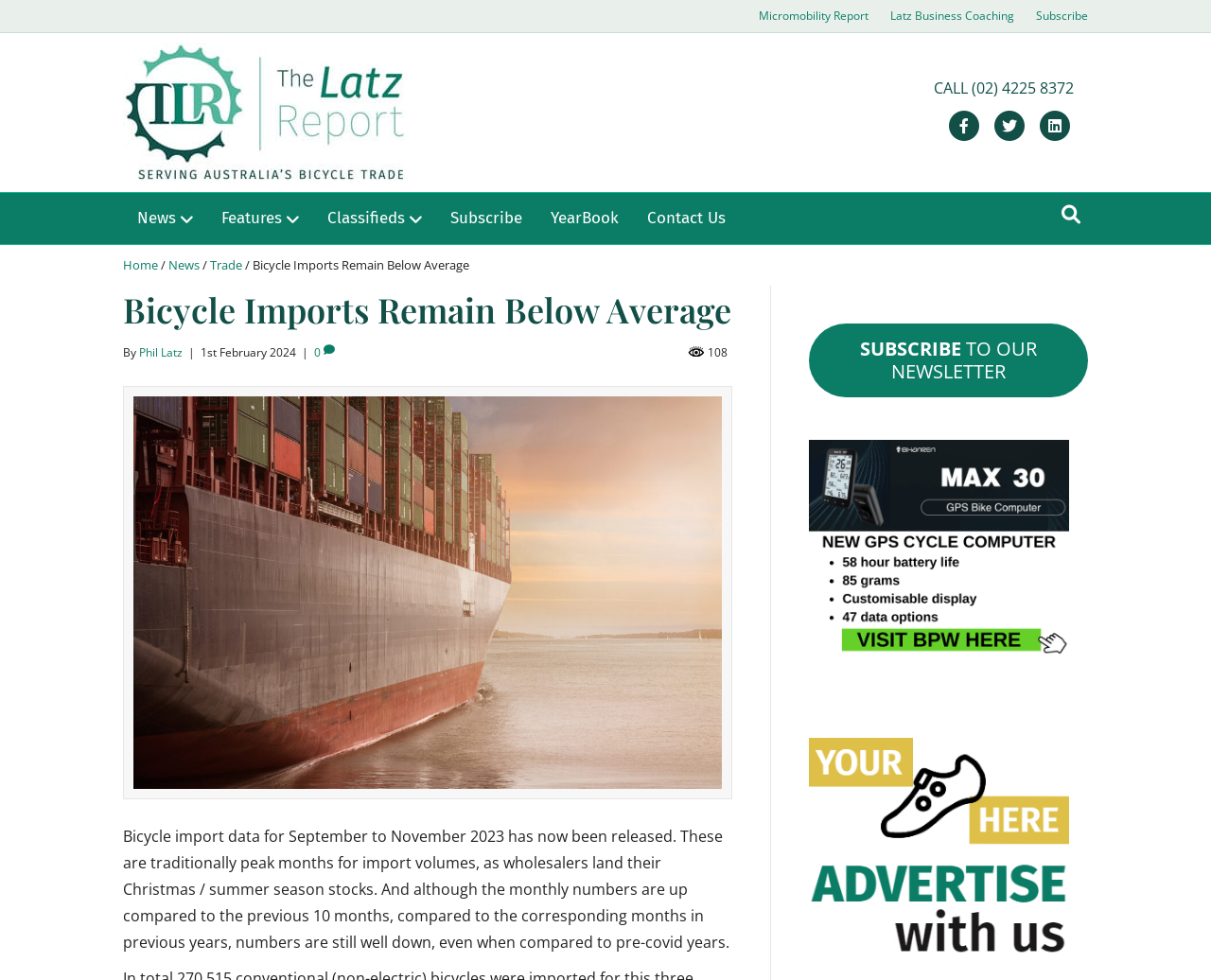Determine the coordinates of the bounding box for the clickable area needed to execute this instruction: "Click on the 'HOME' link".

None